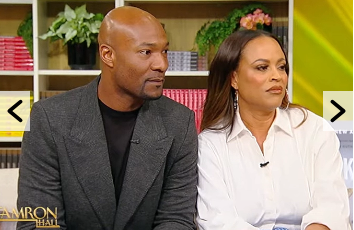Could you please study the image and provide a detailed answer to the question:
What is behind the two individuals?

The backdrop of the television talk show set features bookshelves filled with neatly arranged books, which adds a warm and inviting atmosphere to the scene.